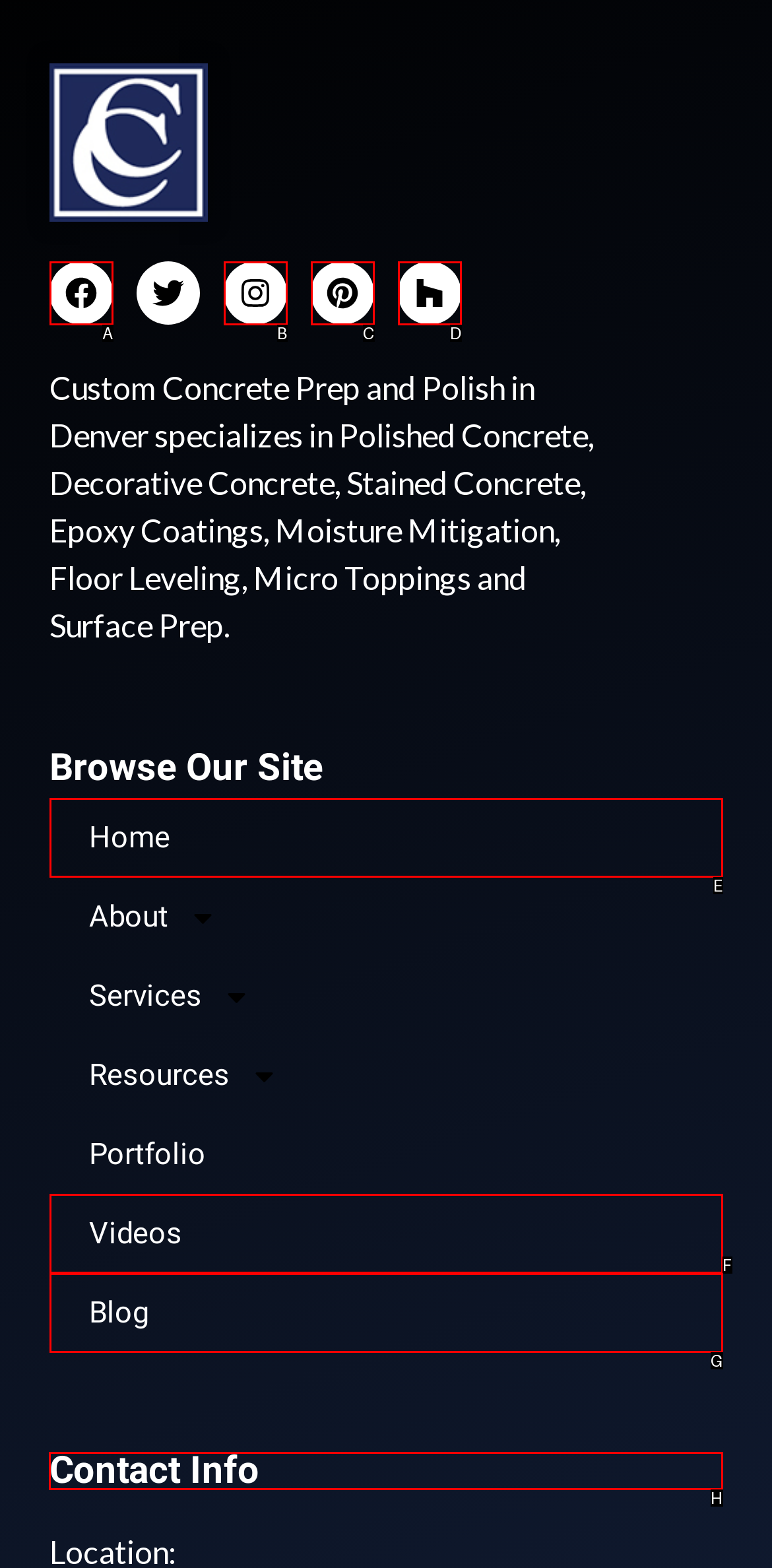Find the correct option to complete this instruction: View Contact Info. Reply with the corresponding letter.

H